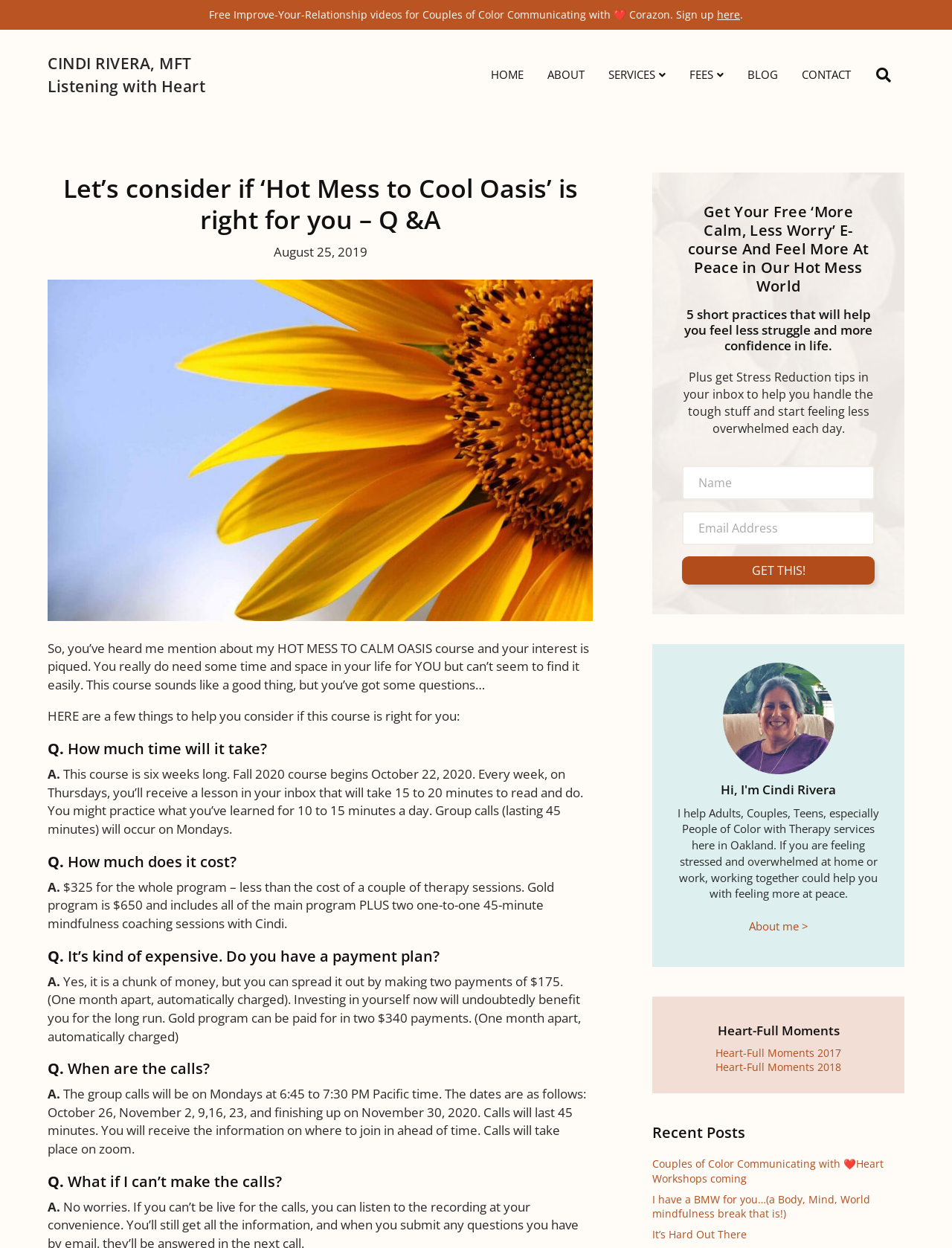Explain the webpage in detail, including its primary components.

This webpage is about Cindi Rivera, a therapist, and her services. At the top, there is a navigation menu with links to "HOME", "ABOUT", "SERVICES", "FEES", "BLOG", "CONTACT", and "Search". Below the navigation menu, there is a header section with a title "Let's consider if 'Hot Mess to Cool Oasis' is right for you – Q &A" and a subtitle "August 25, 2019".

The main content of the page is divided into two columns. The left column has a series of questions and answers about the "Hot Mess to Cool Oasis" course, including "Q. How much time will it take?", "Q. How much does it cost?", "Q. It’s kind of expensive. Do you have a payment plan?", "Q. When are the calls?", and "Q. What if I can’t make the calls?". Each question is followed by a detailed answer.

In the right column, there are three sections. The top section has a heading "Get Your Free ‘More Calm, Less Worry’ E-course" and a brief description of the course. Below this, there is a form to sign up for the course with fields for "Name" and "Email Address". The section ends with a "GET THIS!" button.

The middle section has a heading "Hi, I'm Cindi Rivera" and a brief introduction to Cindi Rivera, a therapist who helps adults, couples, and teens, especially people of color, with therapy services in Oakland. There is also a link to "About me >" and an image.

The bottom section has a heading "Heart-Full Moments" with links to "Heart-Full Moments 2017" and "Heart-Full Moments 2018". Below this, there is a section with a heading "Recent Posts" and links to three recent blog posts.

Throughout the page, there are several links to other pages, including "CINDI RIVERA, MFT Listening with Heart", "HOME", "ABOUT", "SERVICES", "FEES", "BLOG", "CONTACT", and "Search".